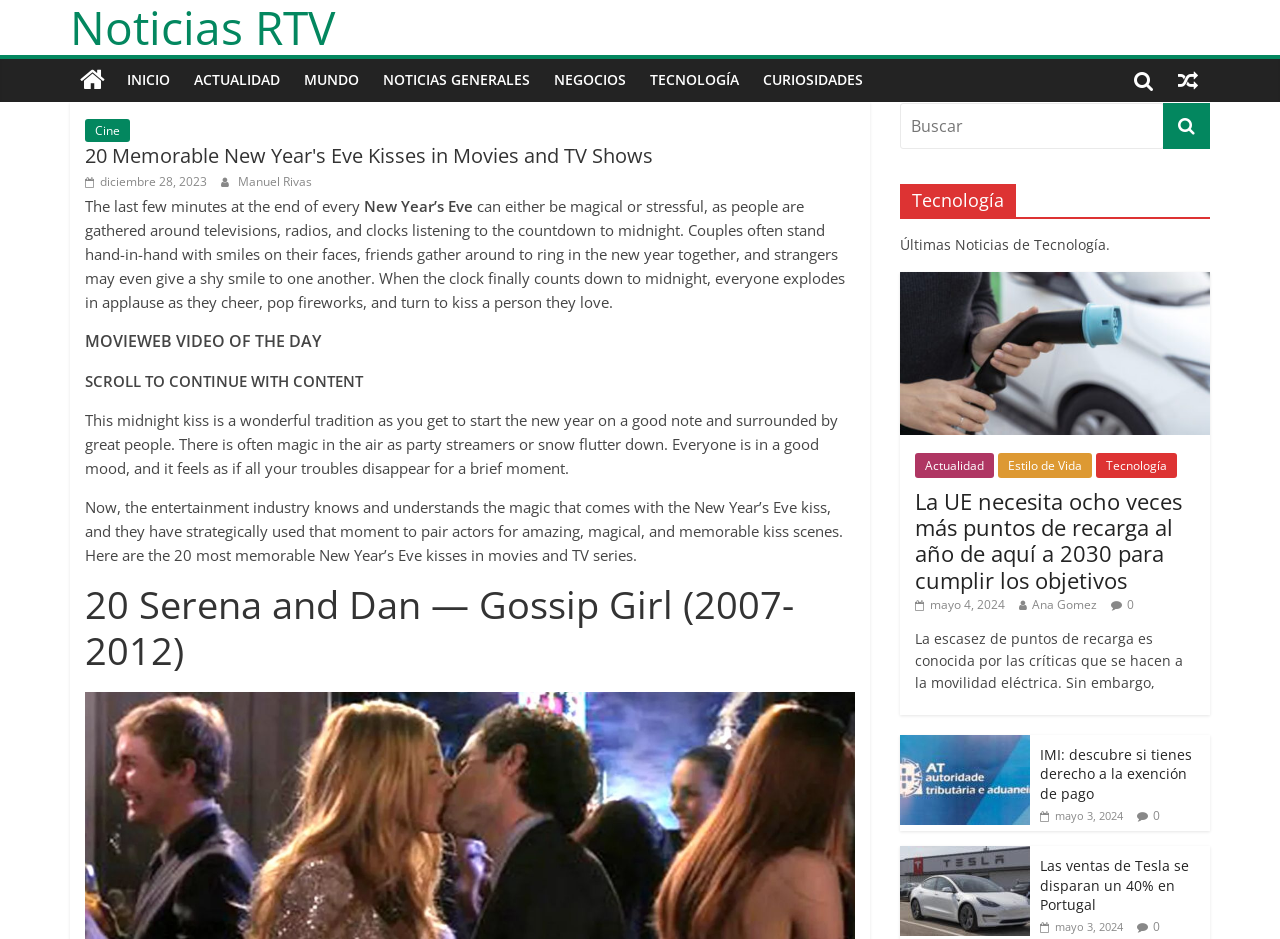Find and specify the bounding box coordinates that correspond to the clickable region for the instruction: "Click on the 'TECNOLOGÍA' link".

[0.498, 0.063, 0.587, 0.108]